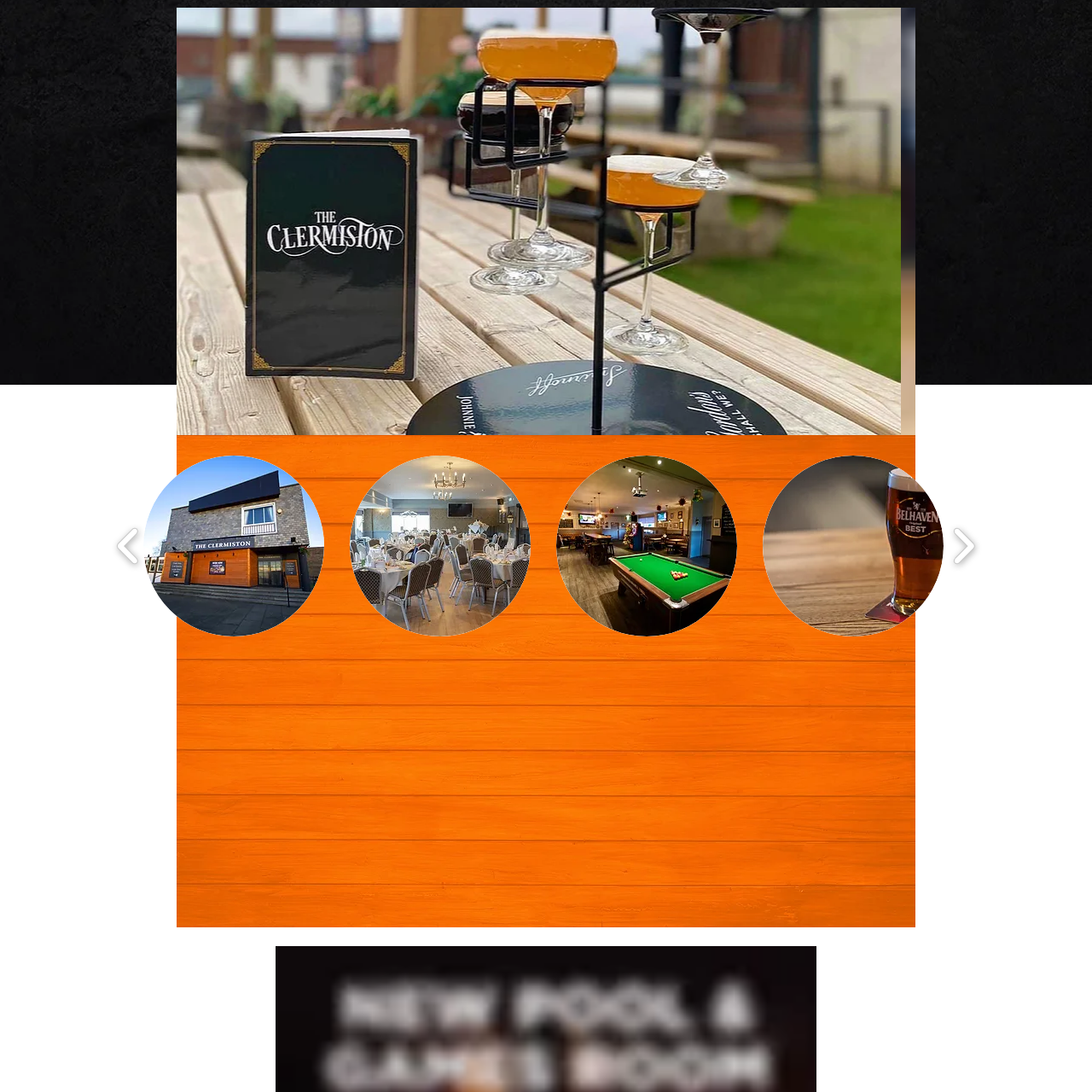What type of establishment is the White Heather Bar?
Look closely at the image marked with a red bounding box and answer the question with as much detail as possible, drawing from the image.

The caption describes the White Heather Bar as a hospitality venue that offers food and drinks, which suggests that it is a type of establishment that provides services related to food and beverages.